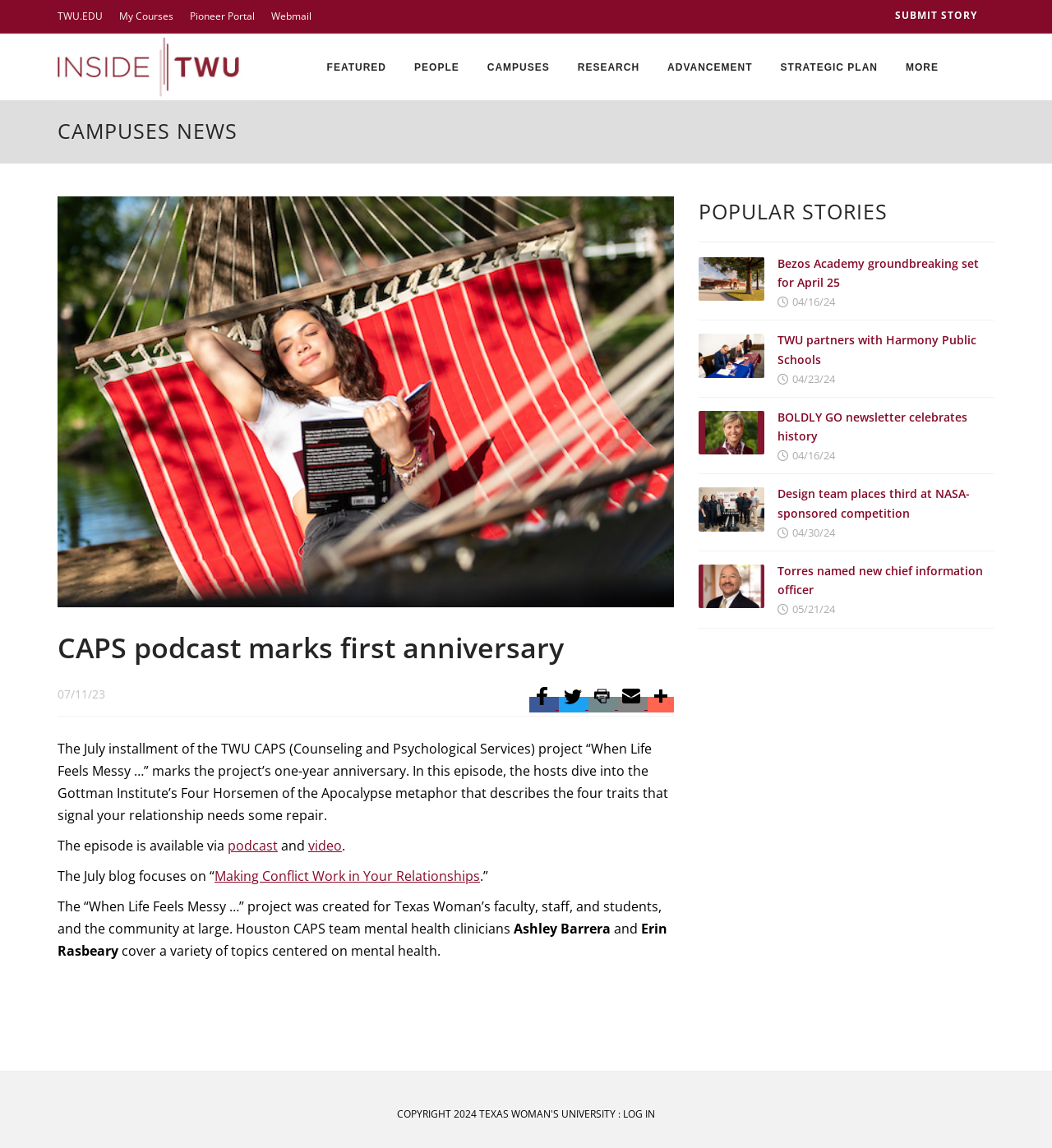What is the anniversary of the TWU CAPS project?
Based on the screenshot, give a detailed explanation to answer the question.

The question can be answered by reading the text in the webpage, specifically the sentence 'The July installment of the TWU CAPS (Counseling and Psychological Services) project “When Life Feels Messy …” marks the project’s one-year anniversary.'